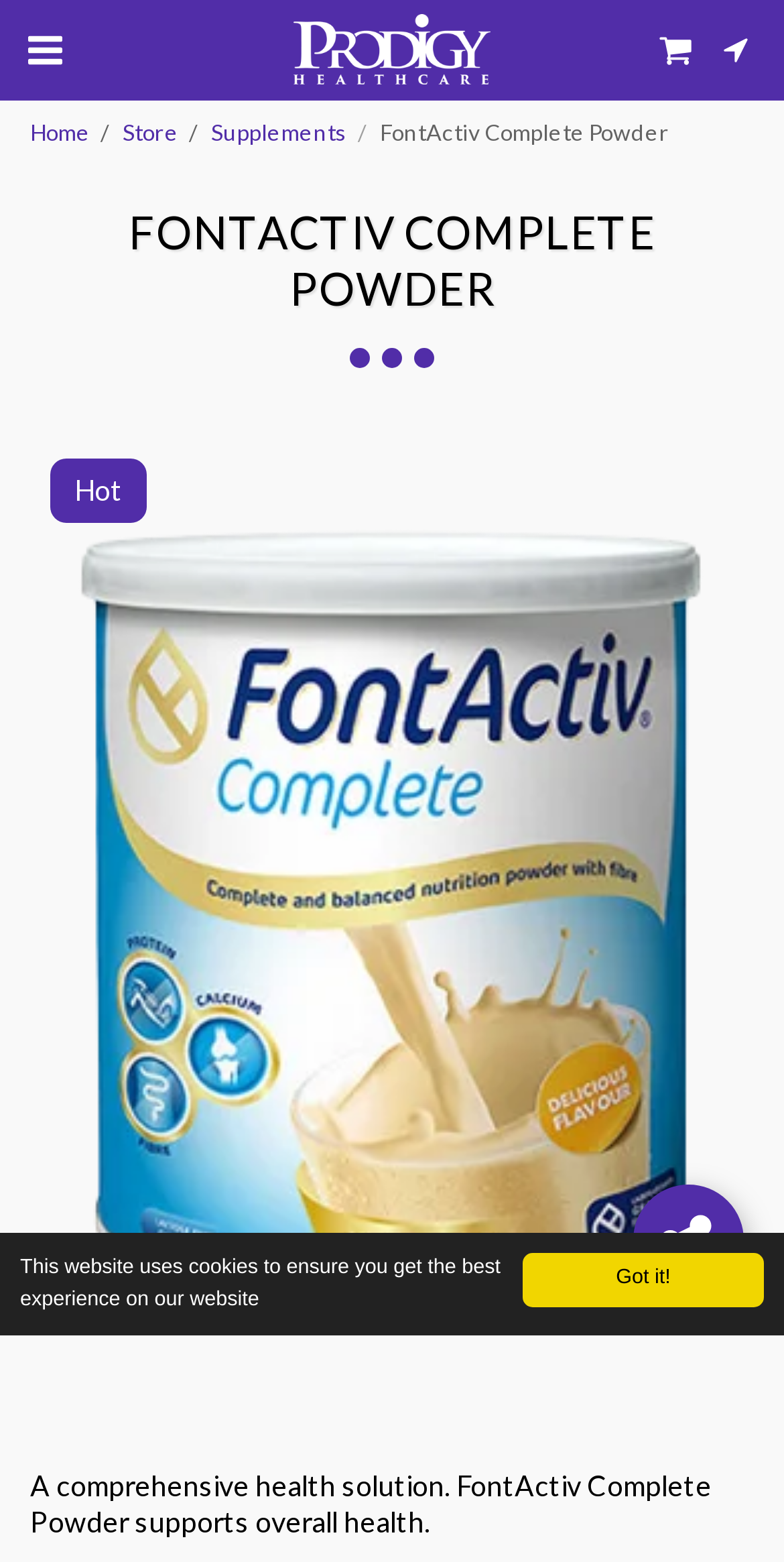Specify the bounding box coordinates of the region I need to click to perform the following instruction: "Explore the topic of Atmosphere". The coordinates must be four float numbers in the range of 0 to 1, i.e., [left, top, right, bottom].

None